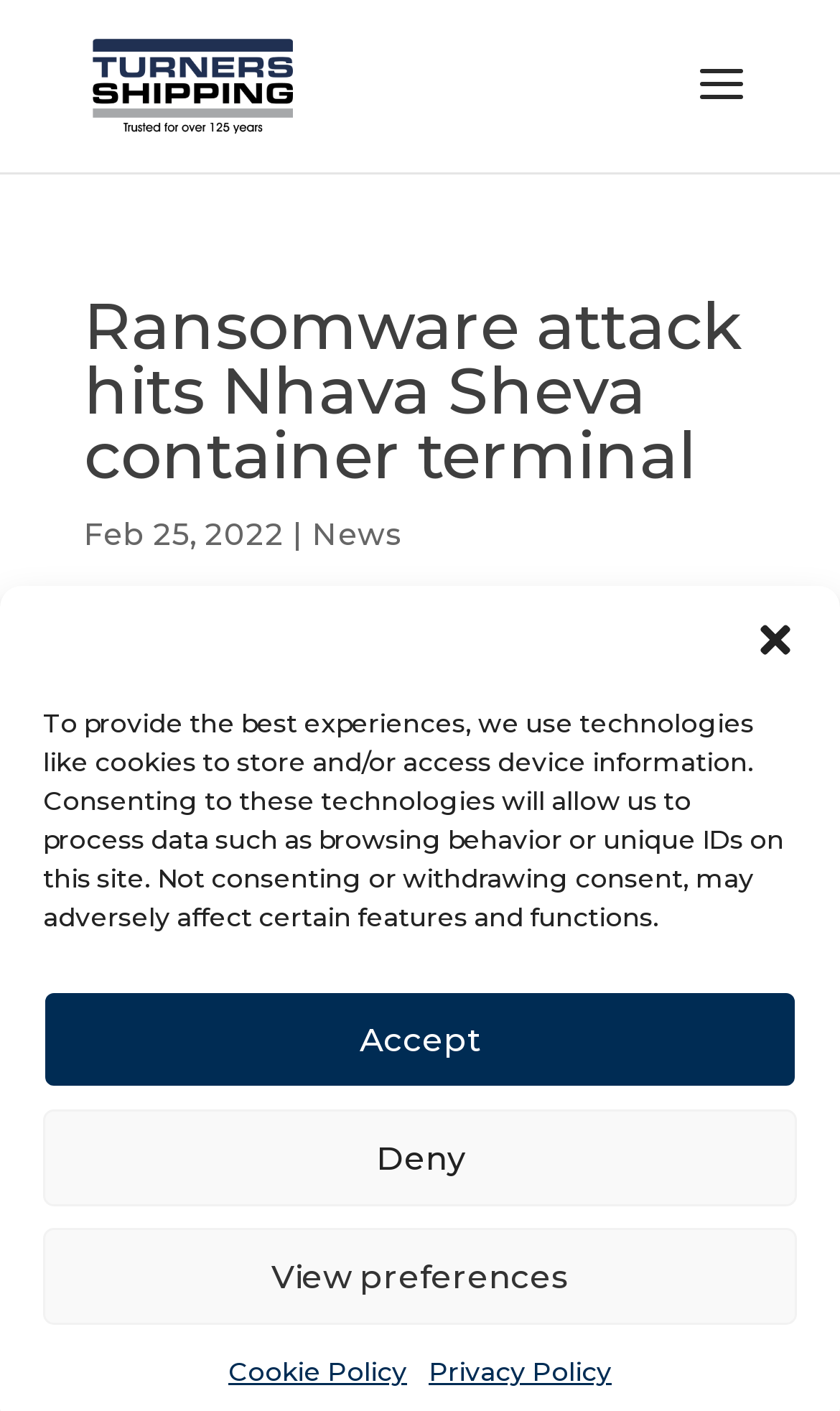Create an in-depth description of the webpage, covering main sections.

The webpage is about a news article discussing a ransomware attack on Jawaharlal Nehru Port Container Terminal (JNPCT). At the top right corner, there is a button to close a dialog. Below it, there is a notification about the use of cookies and technologies to store and access device information, with three buttons to accept, deny, or view preferences. 

On the top left, there is a link to "Turners Shipping" and an image with the same name. The main heading of the article, "Ransomware attack hits Nhava Sheva container terminal", is located near the top center of the page. Below the heading, there is a date "Feb 25, 2022" followed by a vertical line and a link to "News". 

The main content of the article is a paragraph describing the ransomware attack, which is located in the middle of the page. It explains that the attack has knocked out the management information system at Jawaharlal Nehru Port Container Terminal. At the bottom of the page, there are two links to "Cookie Policy" and "Privacy Policy".